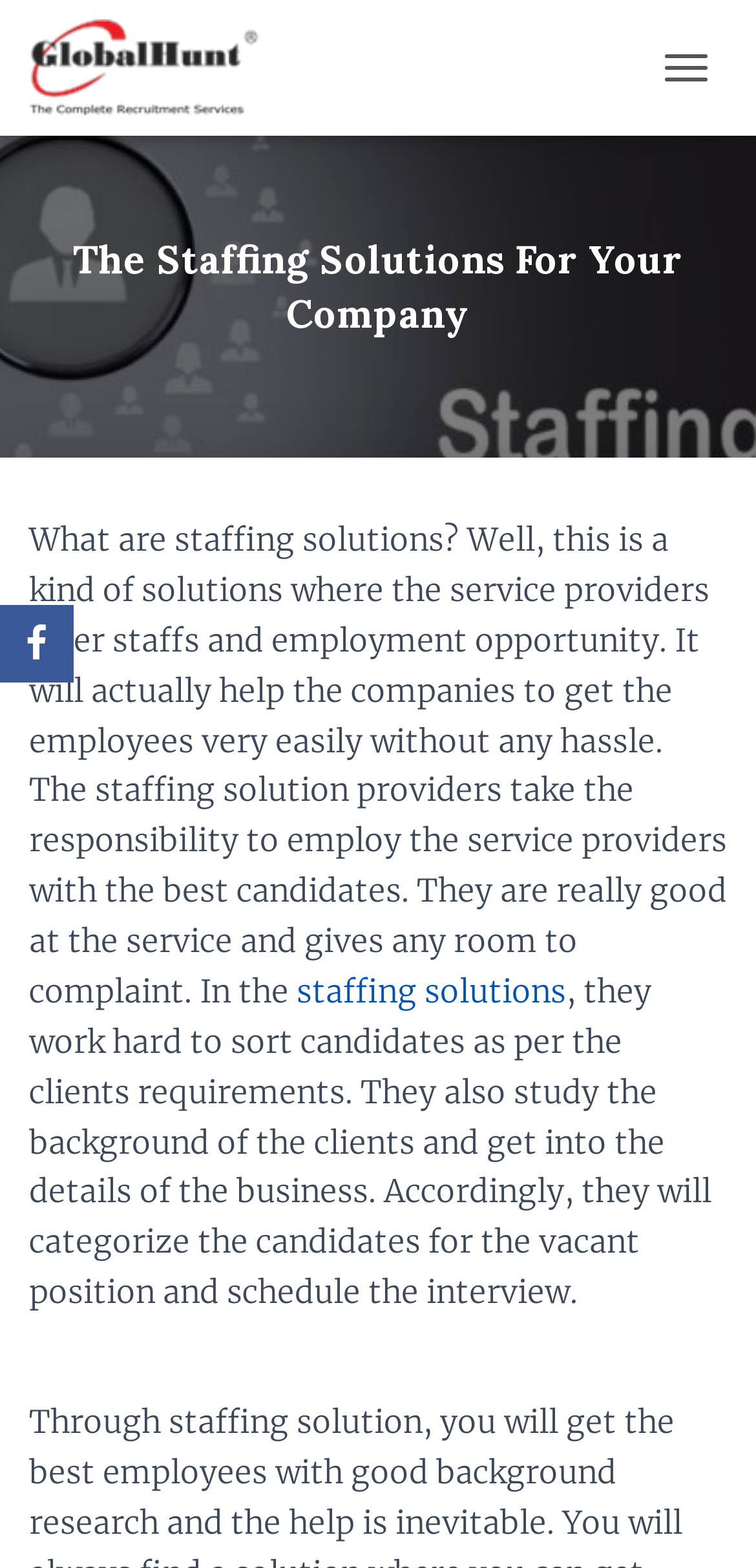Reply to the question with a single word or phrase:
How do staffing solution providers find the best candidates?

By studying client background